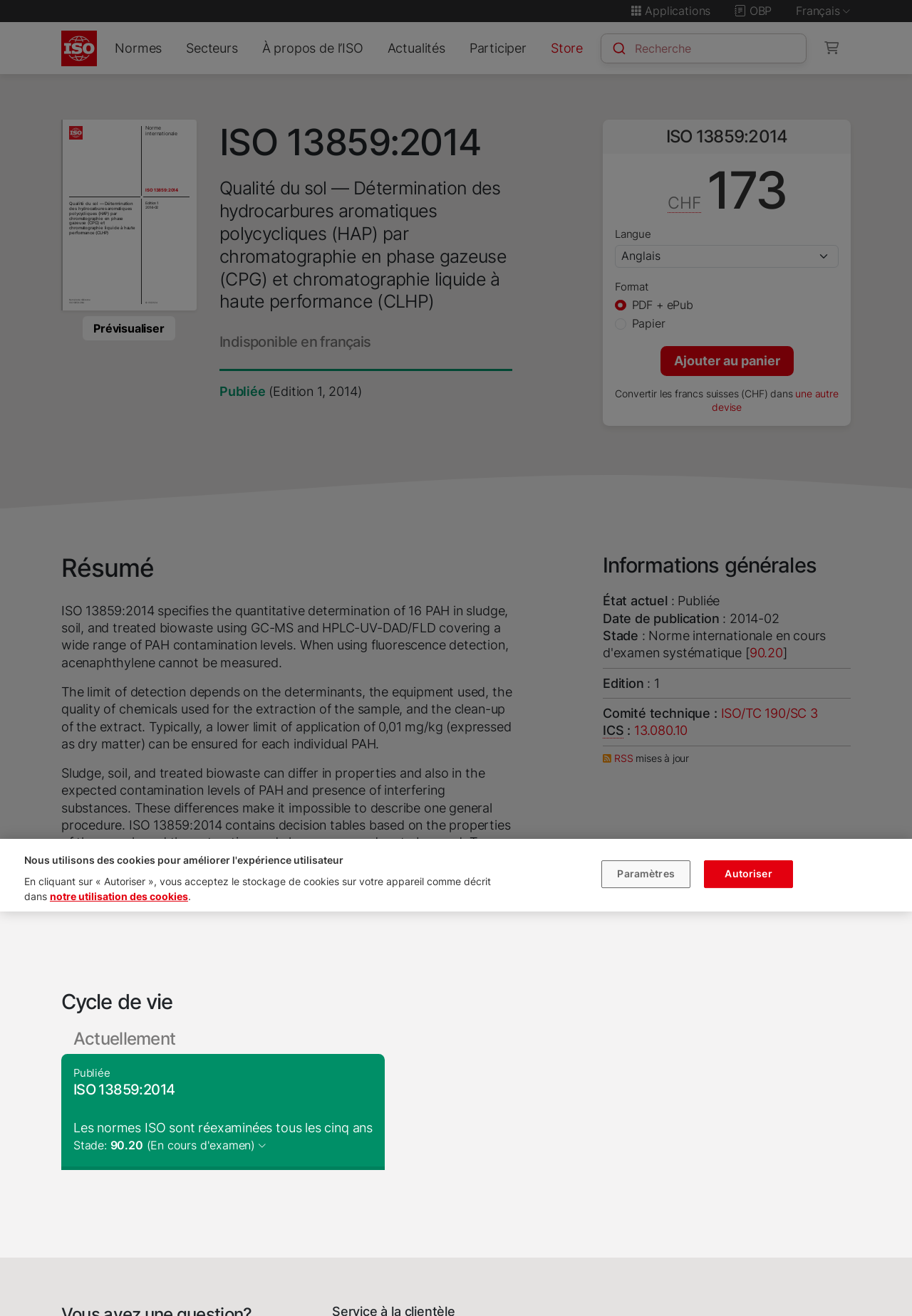Locate the bounding box coordinates of the clickable area needed to fulfill the instruction: "Search for something".

[0.659, 0.025, 0.884, 0.048]